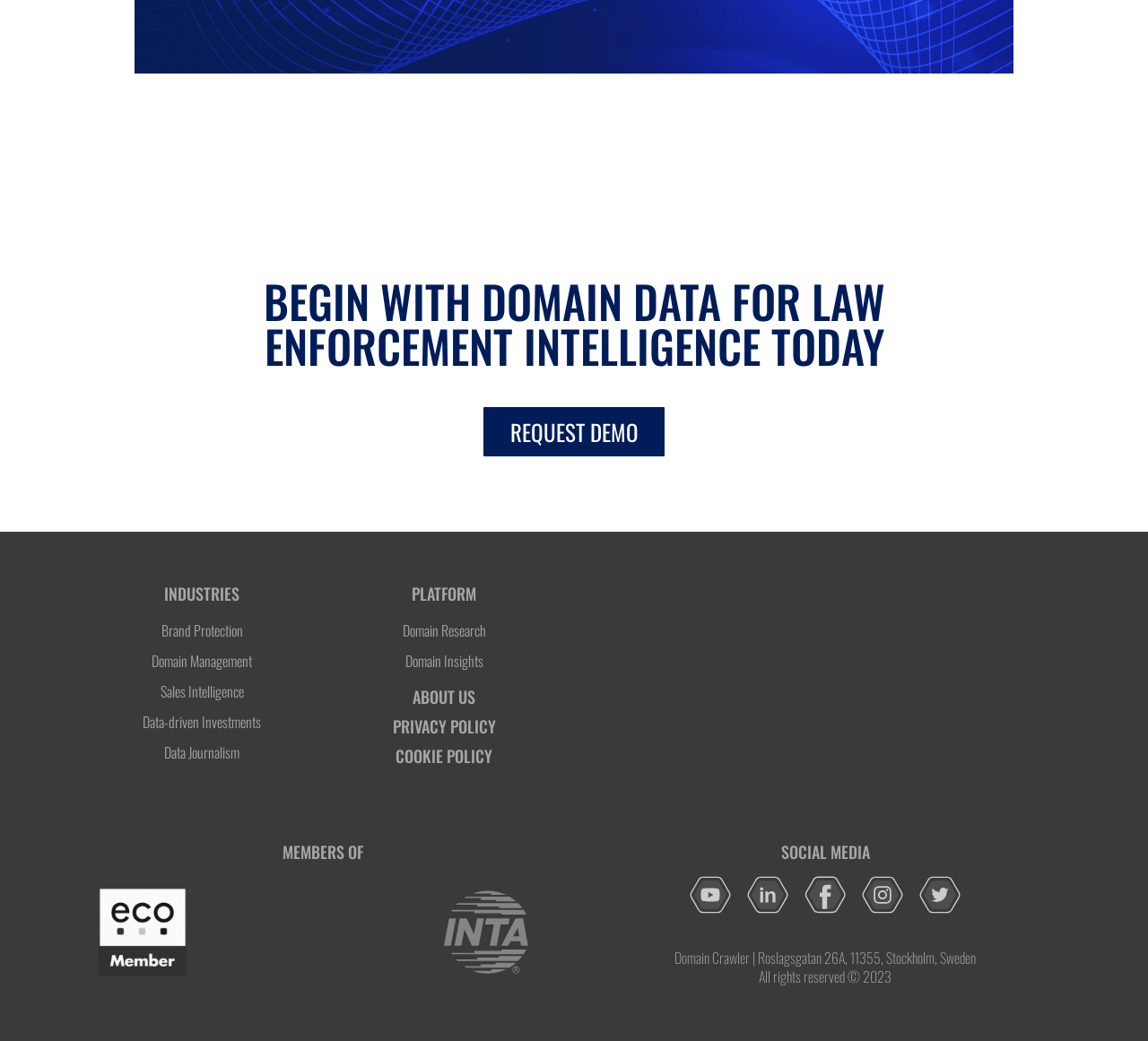Based on the provided description, "Brand Protection", find the bounding box of the corresponding UI element in the screenshot.

[0.07, 0.595, 0.281, 0.616]